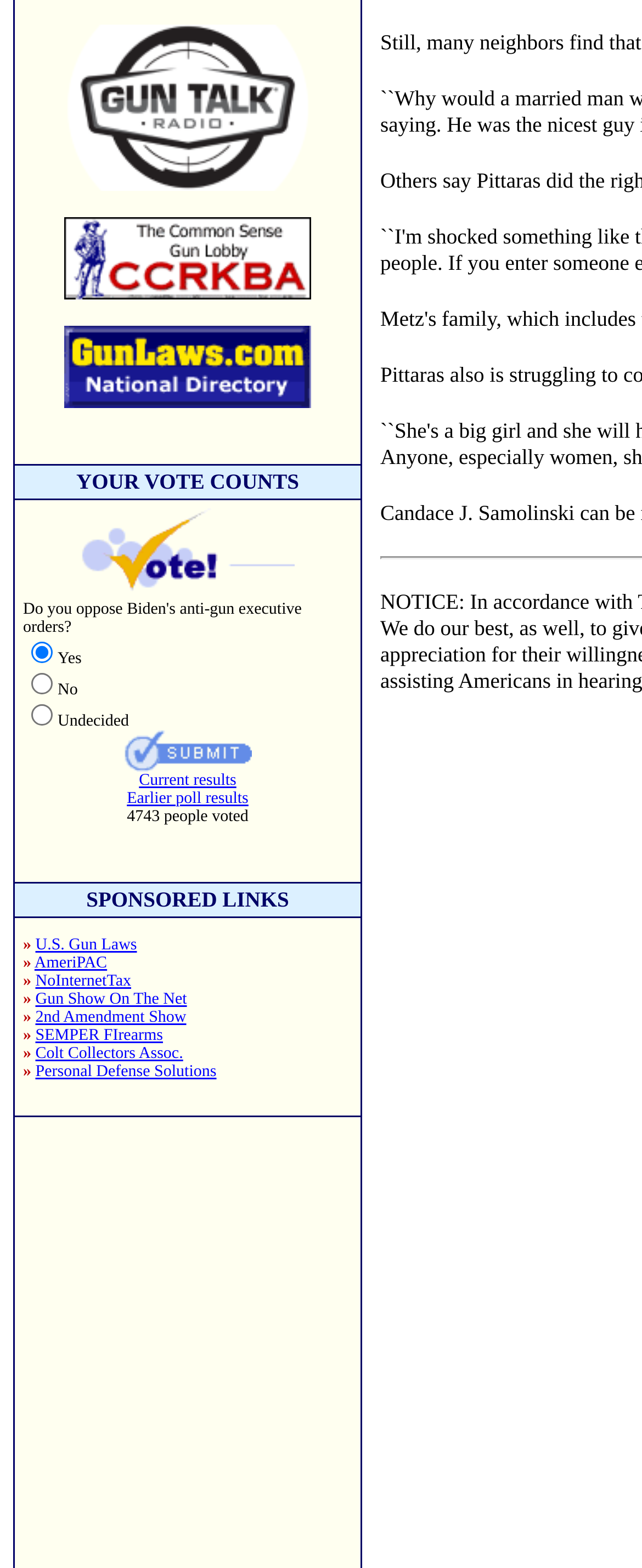Please identify the bounding box coordinates of the element that needs to be clicked to perform the following instruction: "View current results".

[0.216, 0.492, 0.368, 0.504]